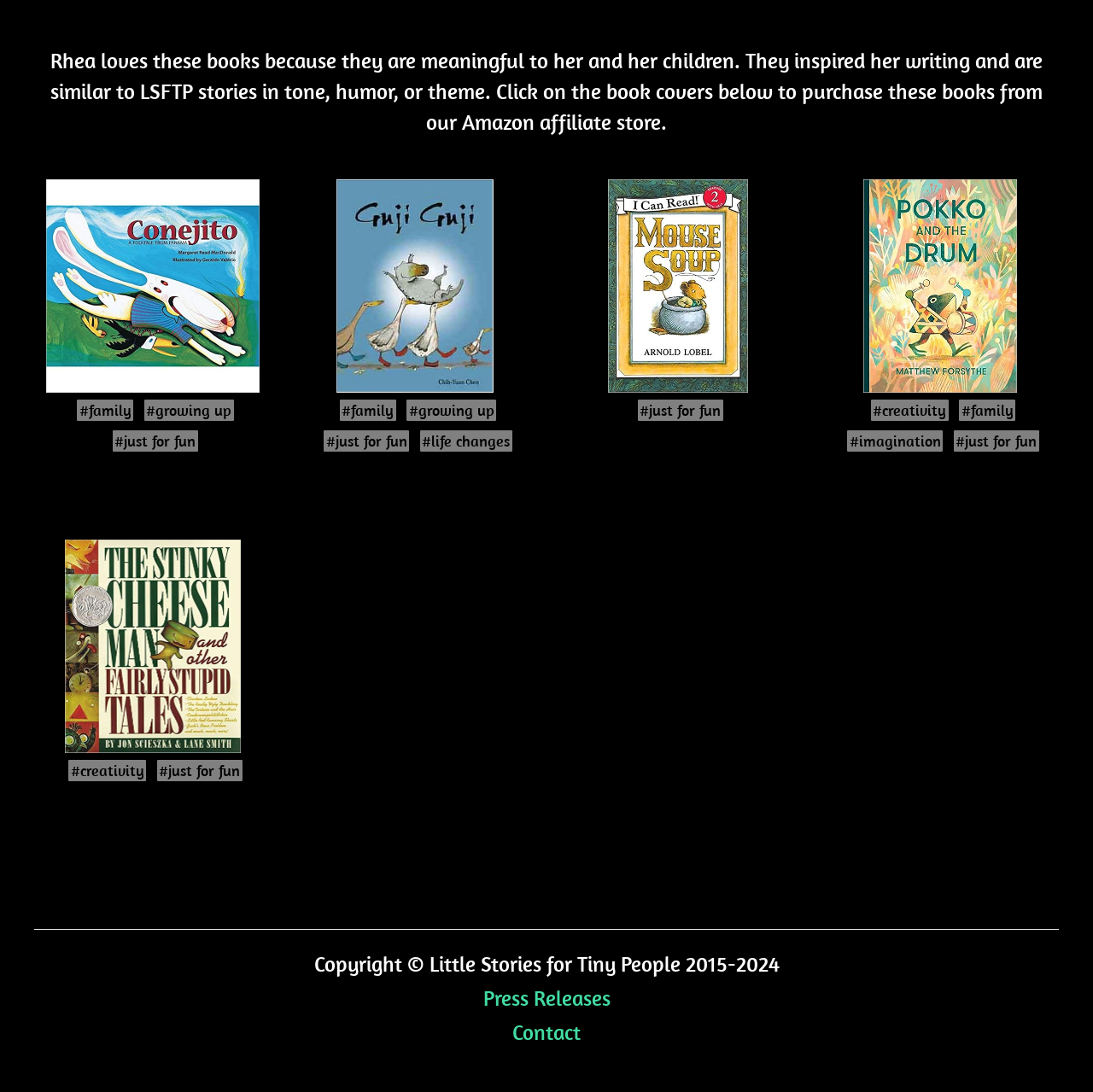Using the element description: "Press Releases", determine the bounding box coordinates for the specified UI element. The coordinates should be four float numbers between 0 and 1, [left, top, right, bottom].

[0.442, 0.901, 0.558, 0.925]